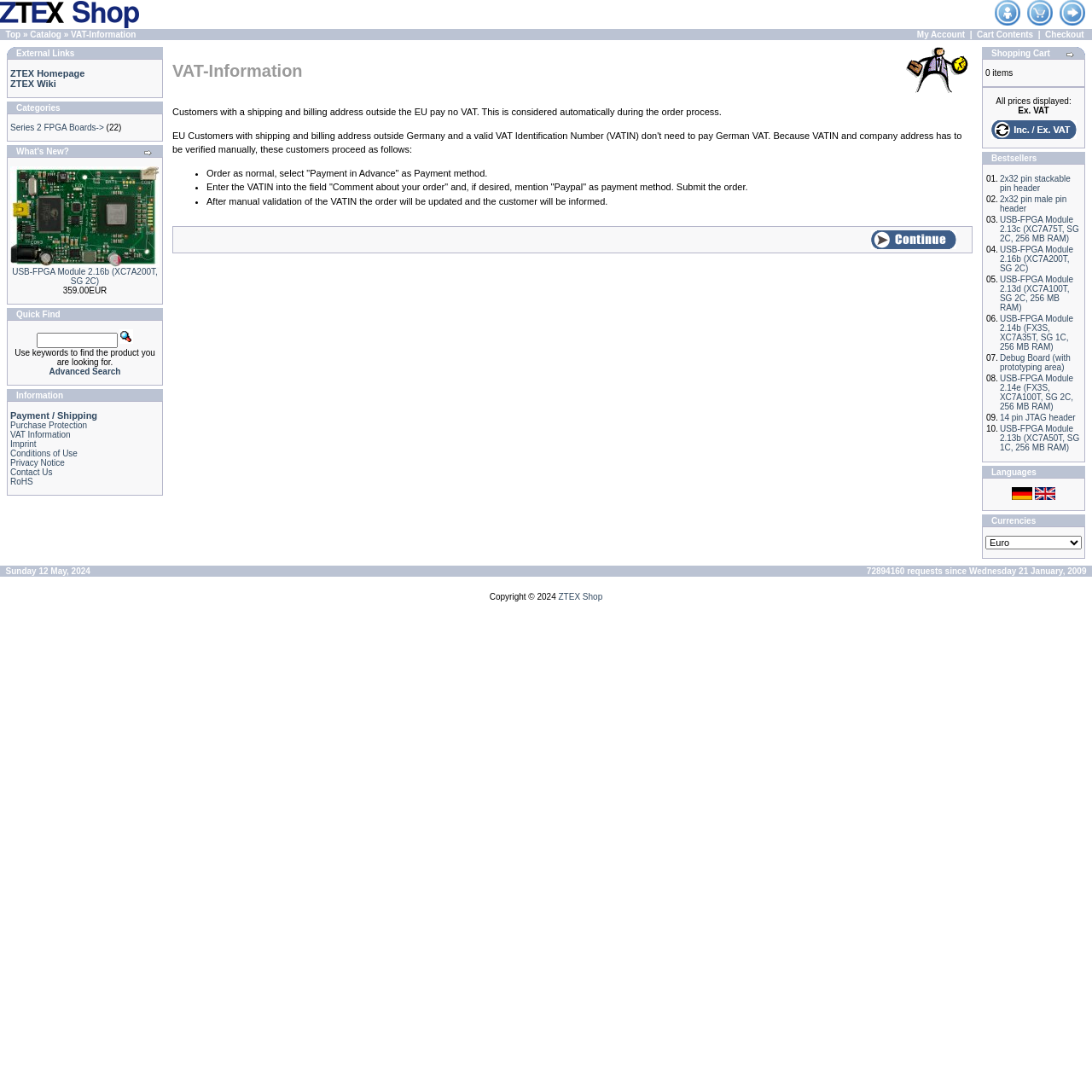Locate the bounding box for the described UI element: "Series 2 FPGA Boards->". Ensure the coordinates are four float numbers between 0 and 1, formatted as [left, top, right, bottom].

[0.009, 0.112, 0.095, 0.121]